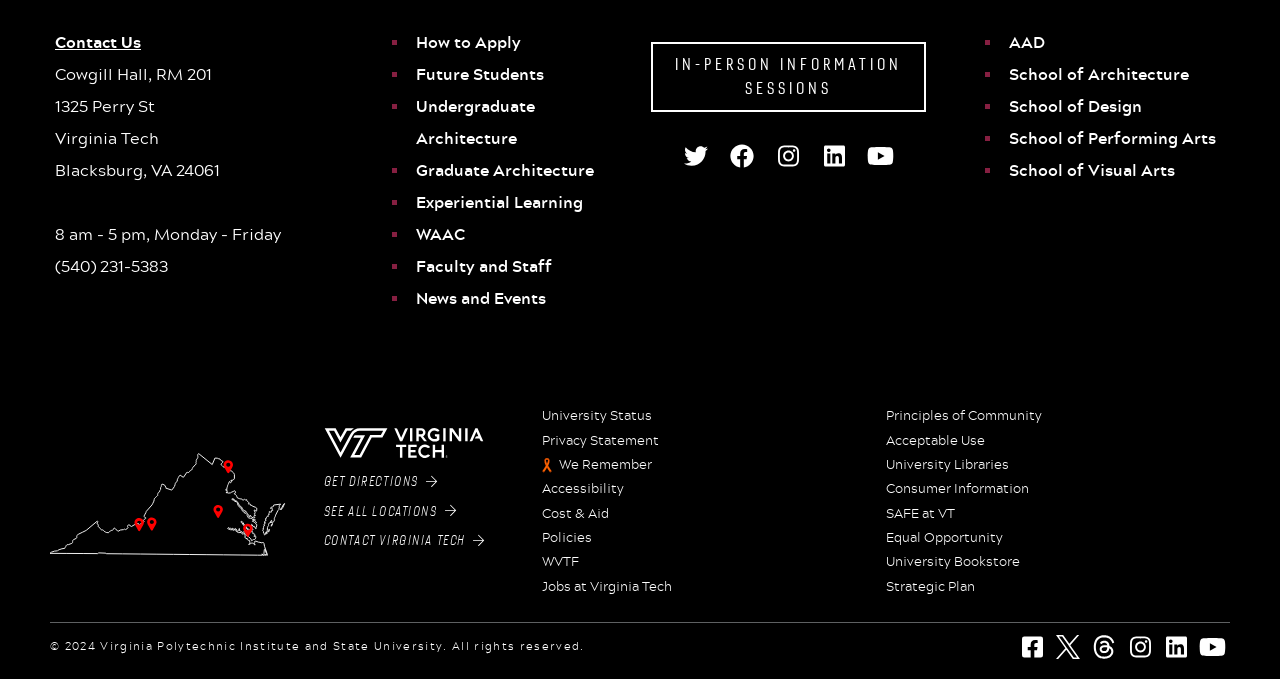Please identify the bounding box coordinates of the region to click in order to complete the task: "view May 2022". The coordinates must be four float numbers between 0 and 1, specified as [left, top, right, bottom].

None